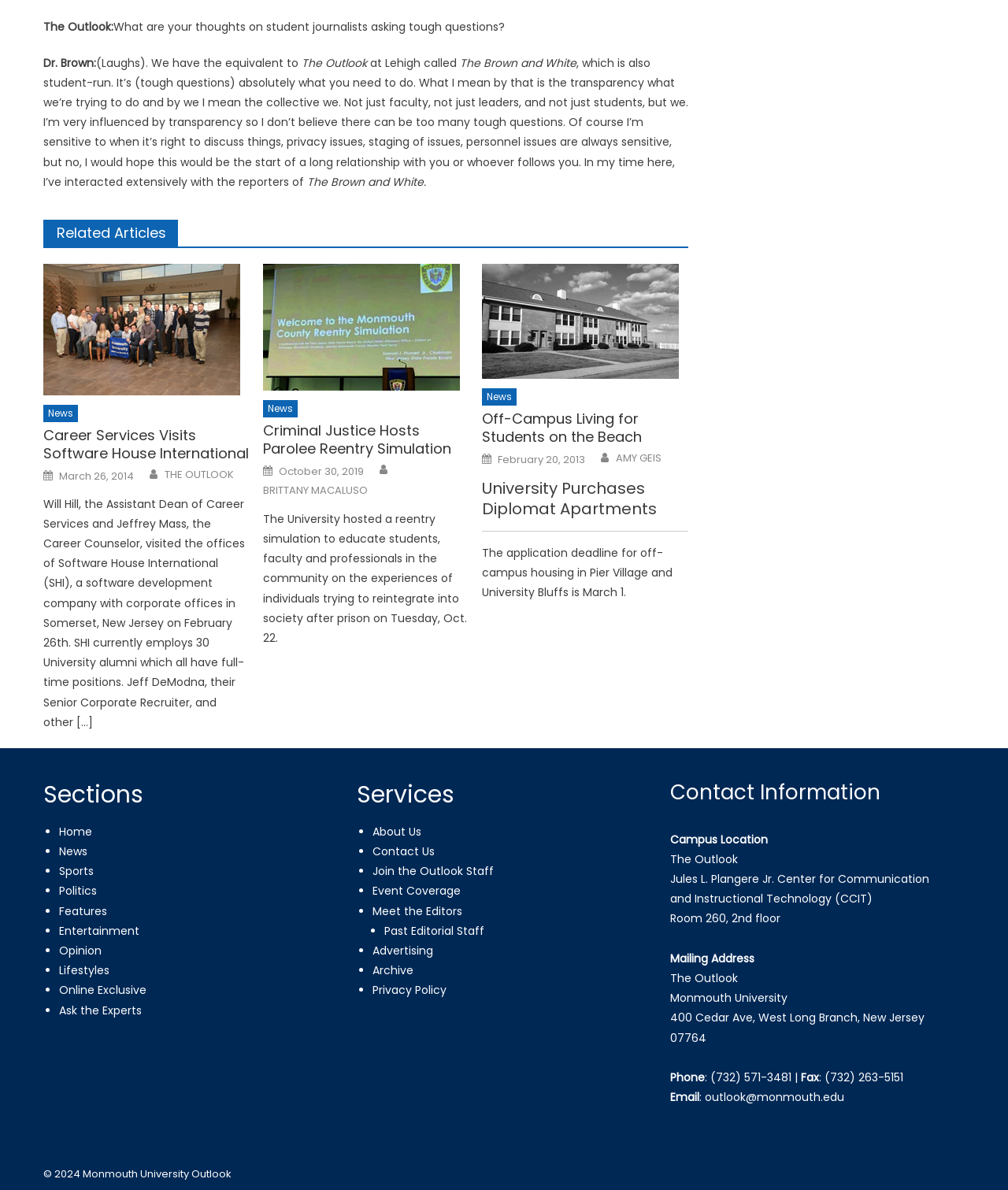How many alumni are employed by SHI?
Look at the image and provide a short answer using one word or a phrase.

30